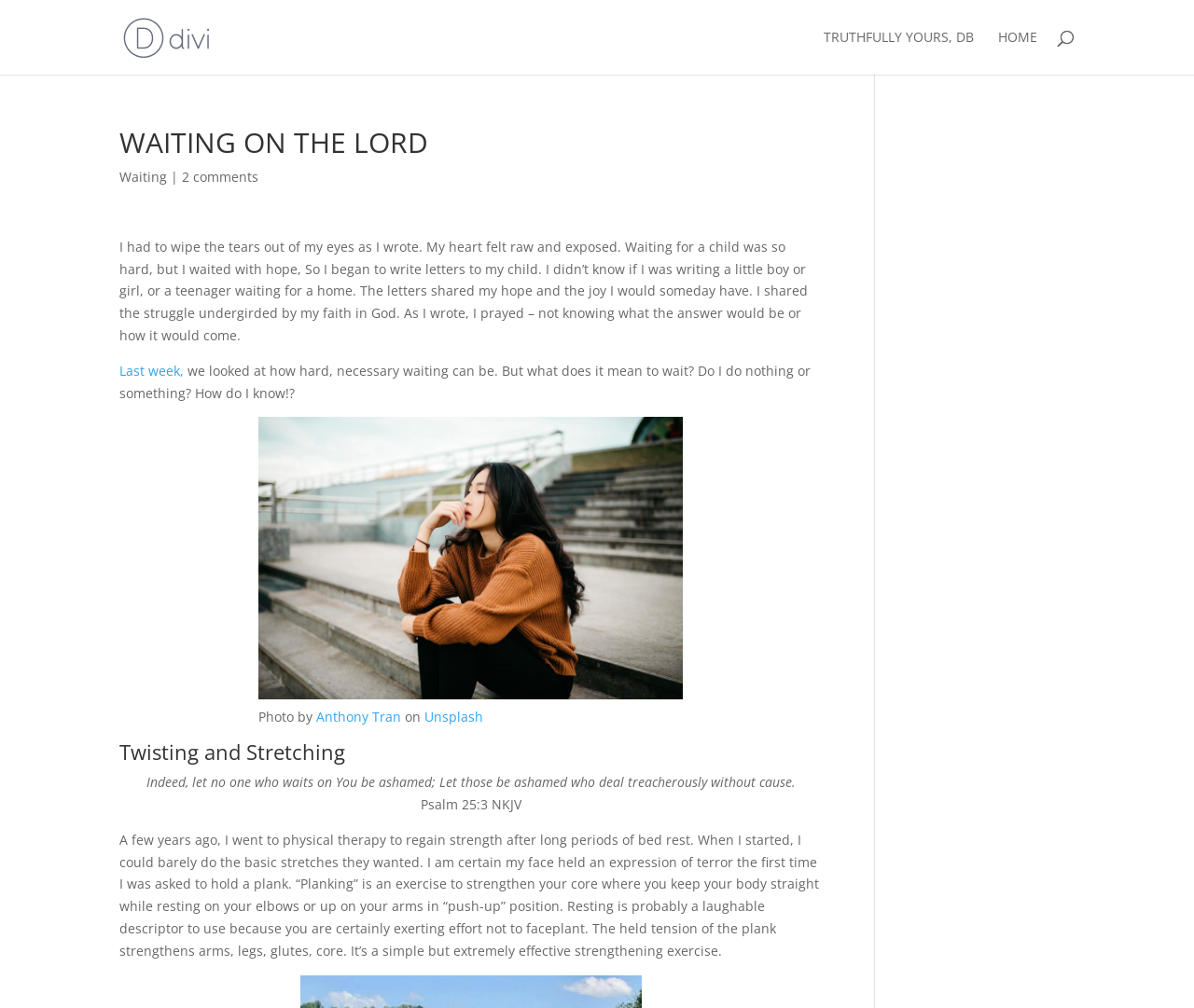What is the author's emotional state while writing letters to their child?
Please use the visual content to give a single word or phrase answer.

Raw and exposed